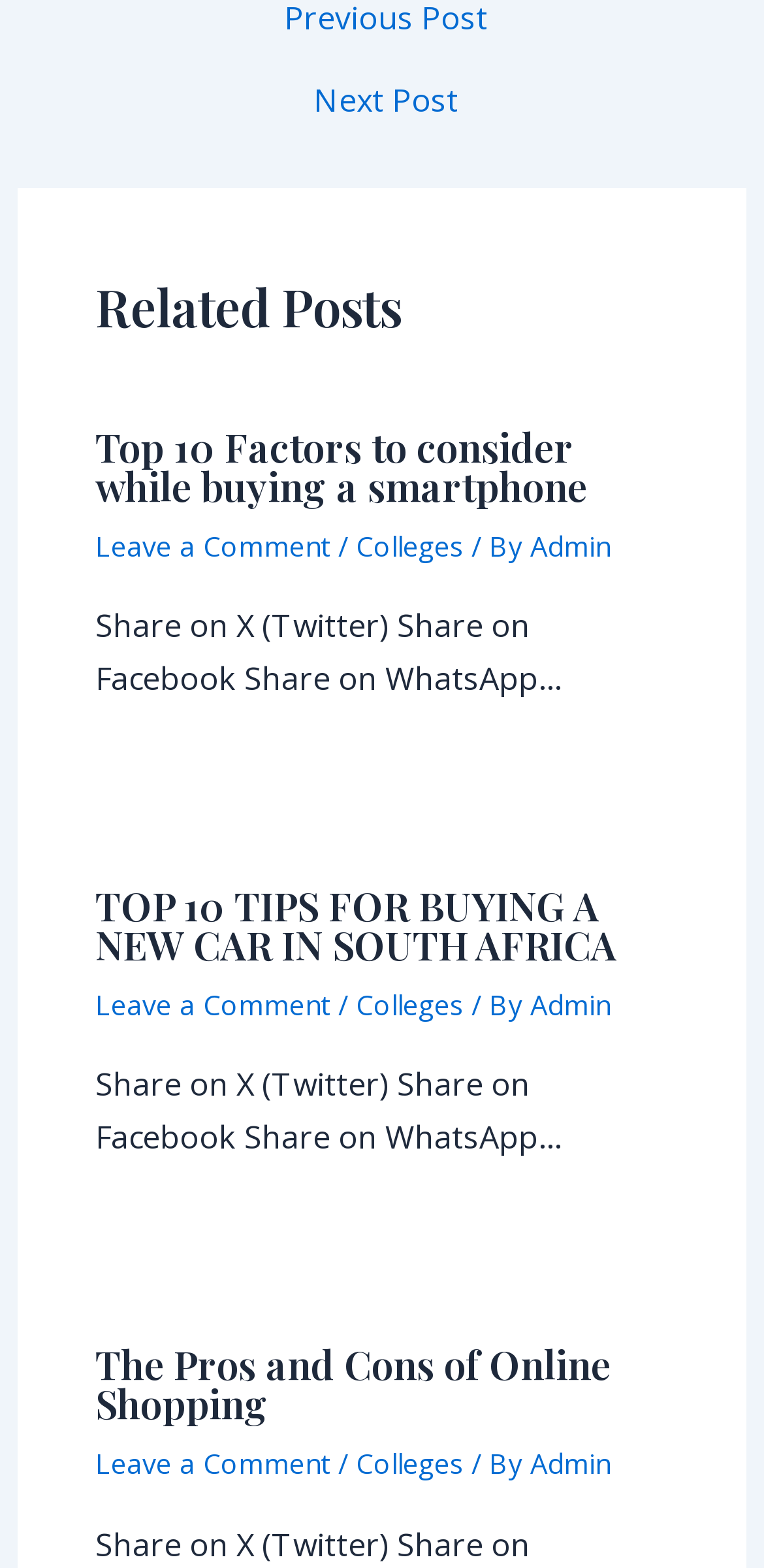Please find the bounding box coordinates of the element that you should click to achieve the following instruction: "Share 'The Pros and Cons of Online Shopping' on Facebook". The coordinates should be presented as four float numbers between 0 and 1: [left, top, right, bottom].

[0.125, 0.678, 0.732, 0.739]